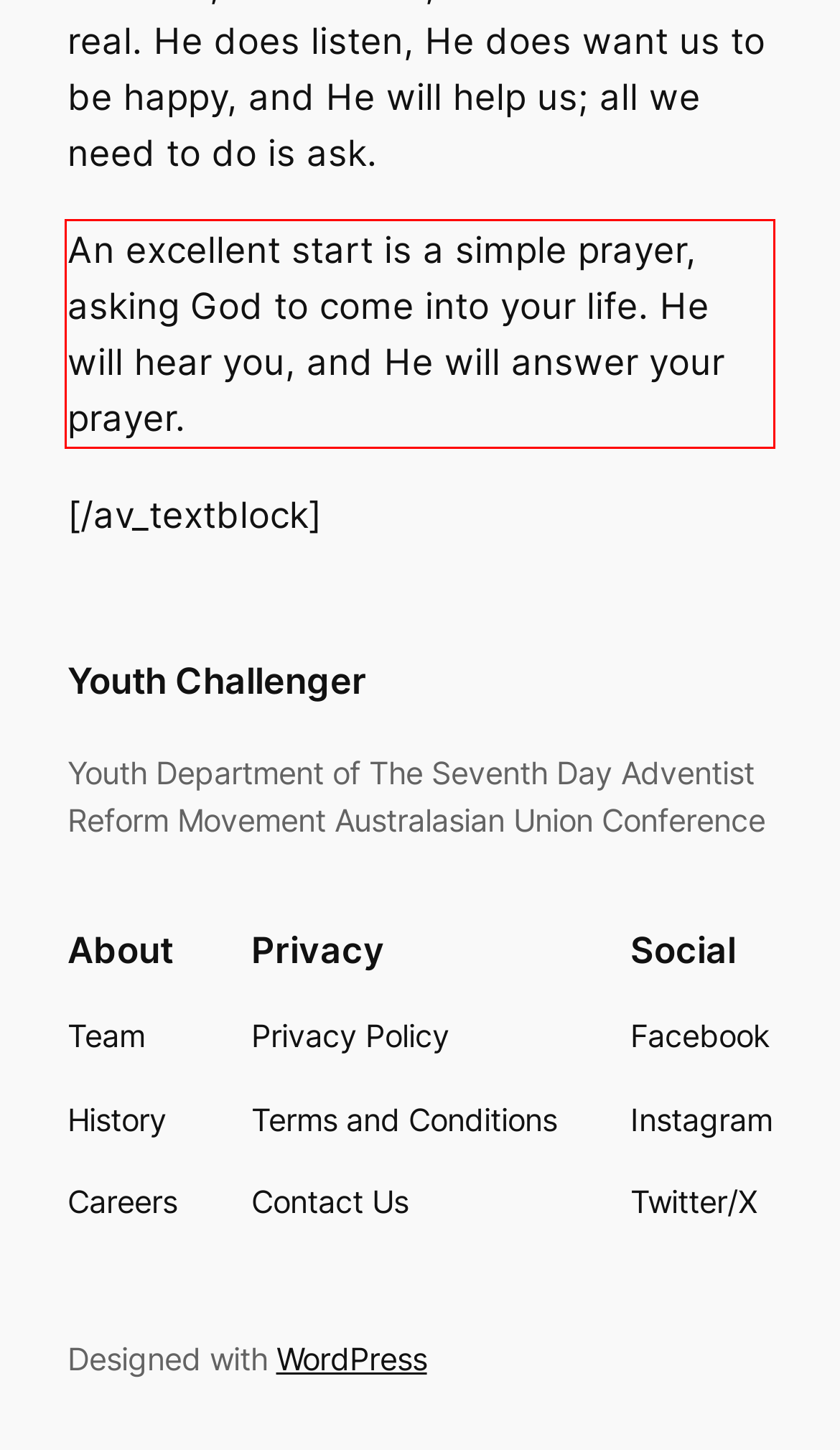Analyze the red bounding box in the provided webpage screenshot and generate the text content contained within.

An excellent start is a simple prayer, asking God to come into your life. He will hear you, and He will answer your prayer.